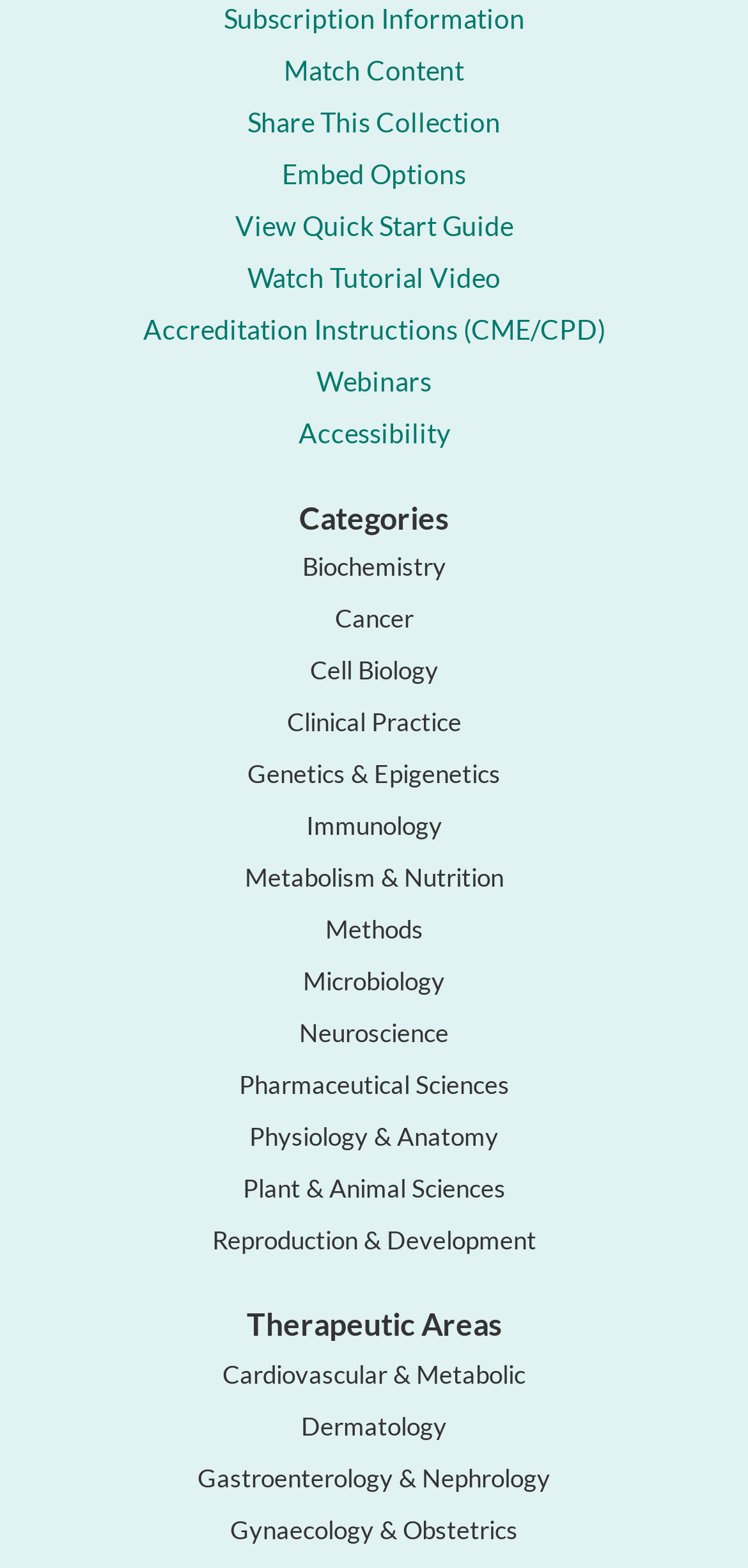Please find the bounding box coordinates of the section that needs to be clicked to achieve this instruction: "Access Accreditation Instructions".

[0.191, 0.2, 0.809, 0.22]